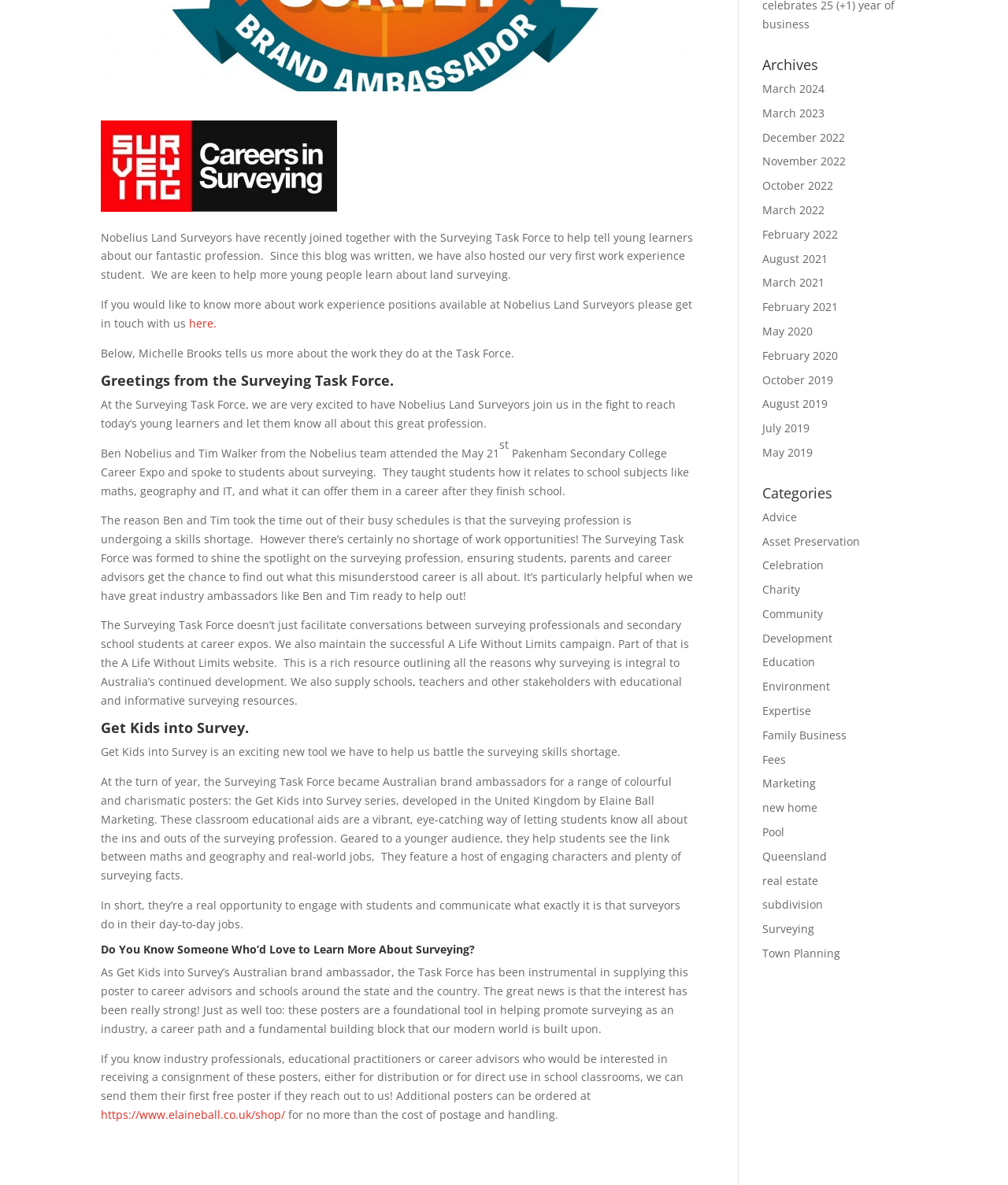Locate the bounding box for the described UI element: "Charity". Ensure the coordinates are four float numbers between 0 and 1, formatted as [left, top, right, bottom].

[0.756, 0.491, 0.794, 0.504]